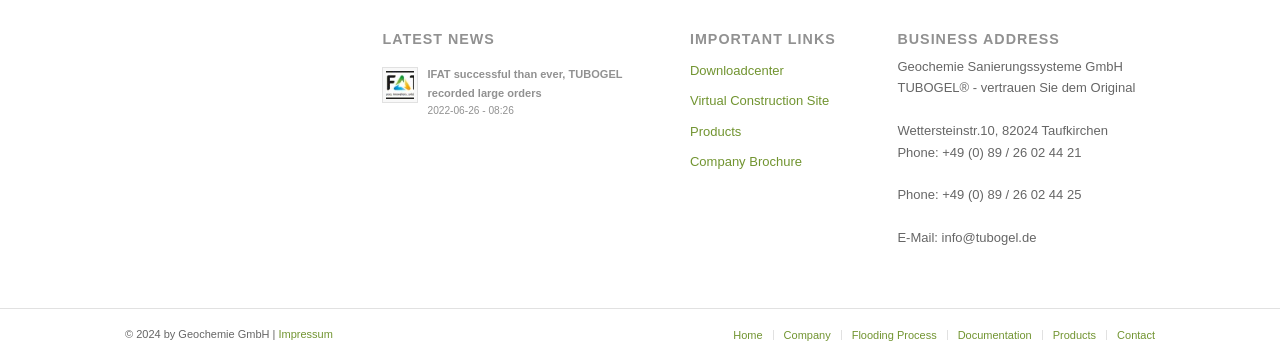Please determine the bounding box coordinates, formatted as (top-left x, top-left y, bottom-right x, bottom-right y), with all values as floating point numbers between 0 and 1. Identify the bounding box of the region described as: 02 9133 4005

None